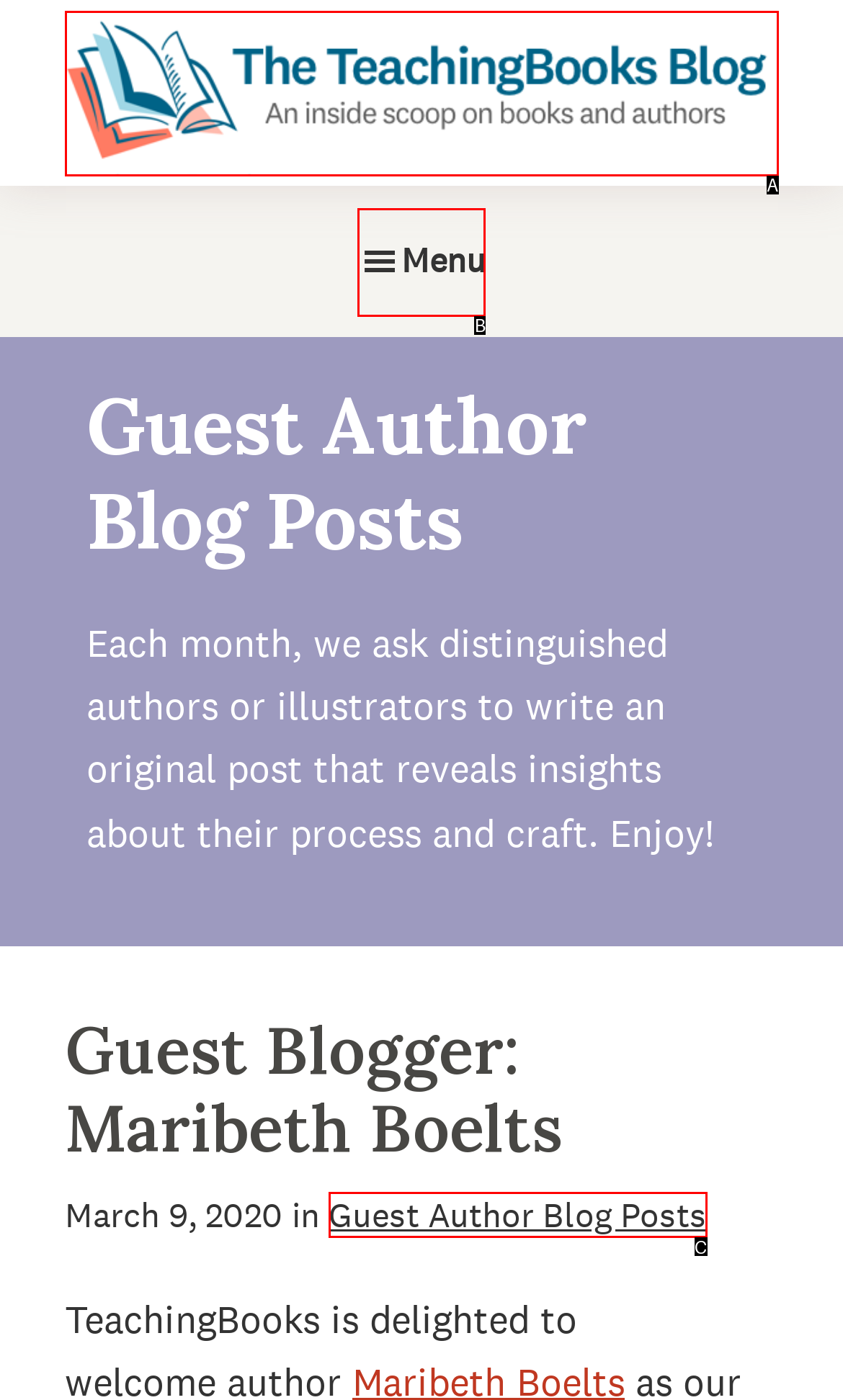Find the option that matches this description: aria-label="twitter"
Provide the corresponding letter directly.

None